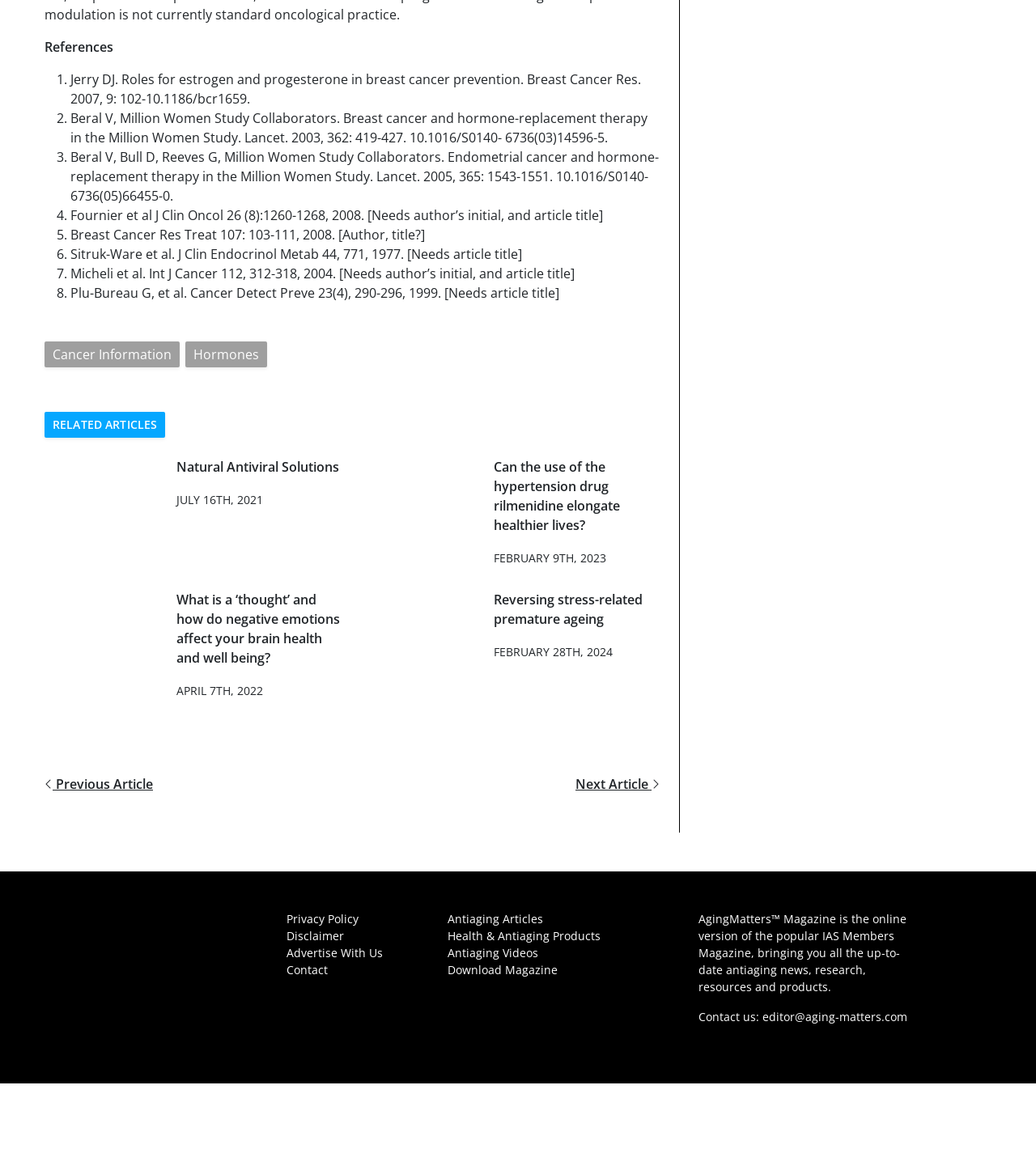Find the bounding box coordinates for the element that must be clicked to complete the instruction: "Go to 'Antiaging Articles'". The coordinates should be four float numbers between 0 and 1, indicated as [left, top, right, bottom].

[0.432, 0.79, 0.524, 0.804]